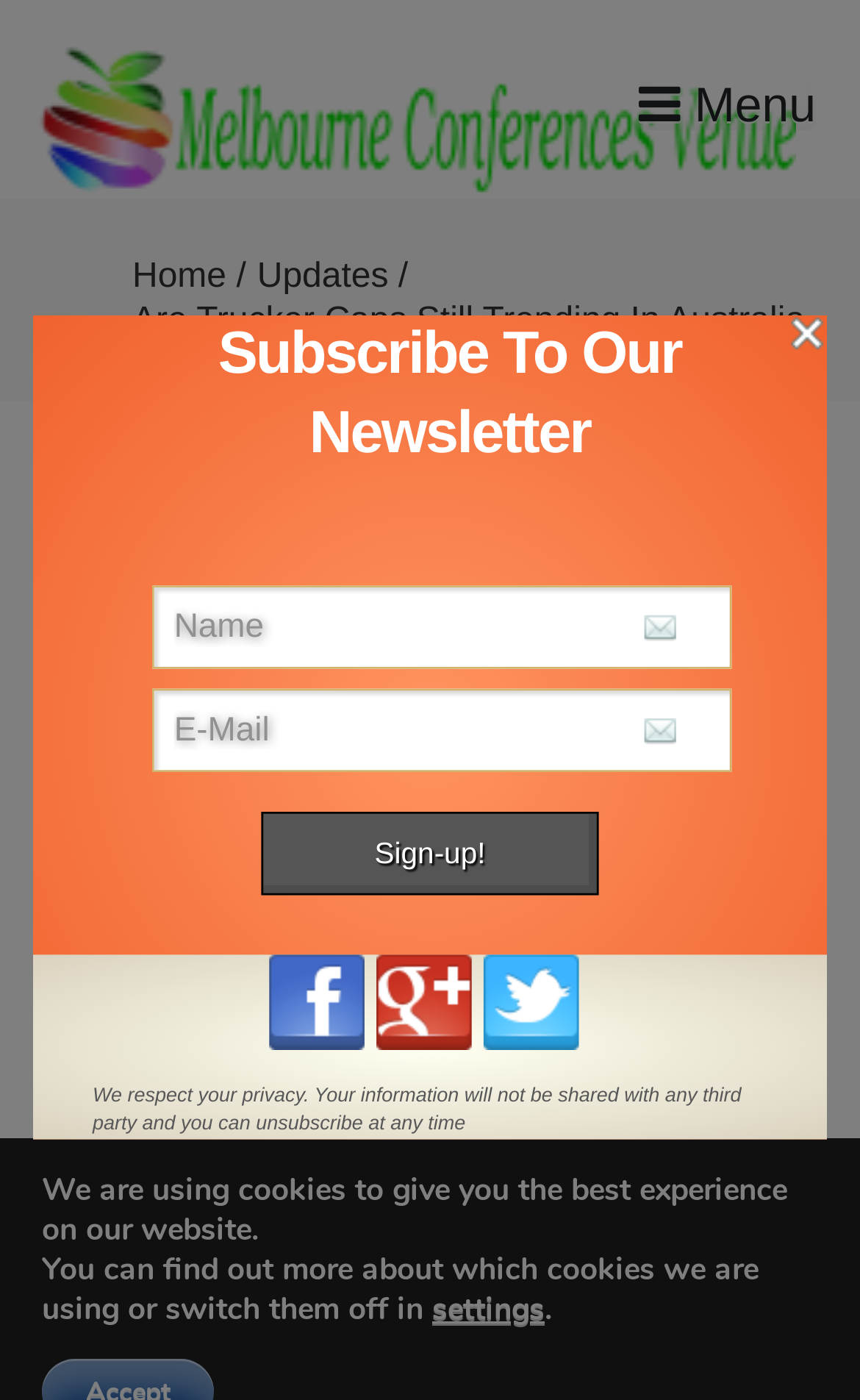Give a detailed account of the webpage's layout and content.

The webpage appears to be a blog post or article about the trend of trucker caps in Australia. At the top of the page, there is a navigation menu with links to "Home" and "Updates". Below this, there is a header section with the title "Are Trucker Caps Still Trending In Australia" and a subheading with the date "January 13, 2022" and the author's name "Laura Stone". 

To the right of the header section, there are social media links to "Email", "Facebook", "Twitter", and "LinkedIn". Below the header section, there is a large block of text, which is the main content of the article. The article discusses the popularity of trucker caps in Australia.

On the top right corner of the page, there is a menu button with an icon. Below the main content, there is a section with a newsletter subscription form, where users can enter their name and email address to sign up. There is also a button to submit the form.

At the very bottom of the page, there is a notice about the use of cookies on the website, with a link to settings to manage cookie preferences. There are also some links to unknown pages or resources on the bottom right corner of the page.